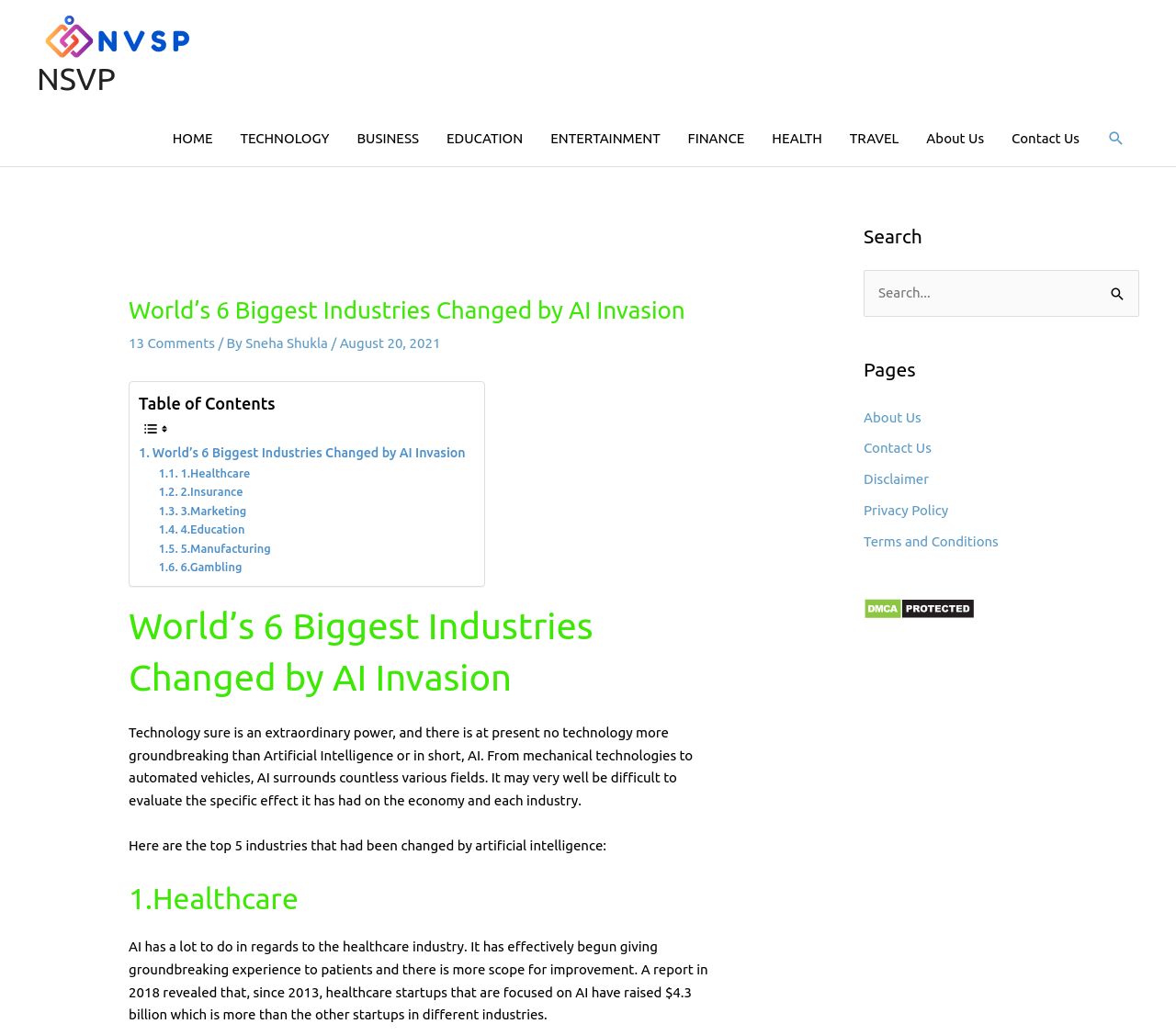Provide a brief response to the question using a single word or phrase: 
What is the topic of the article?

AI's impact on industries